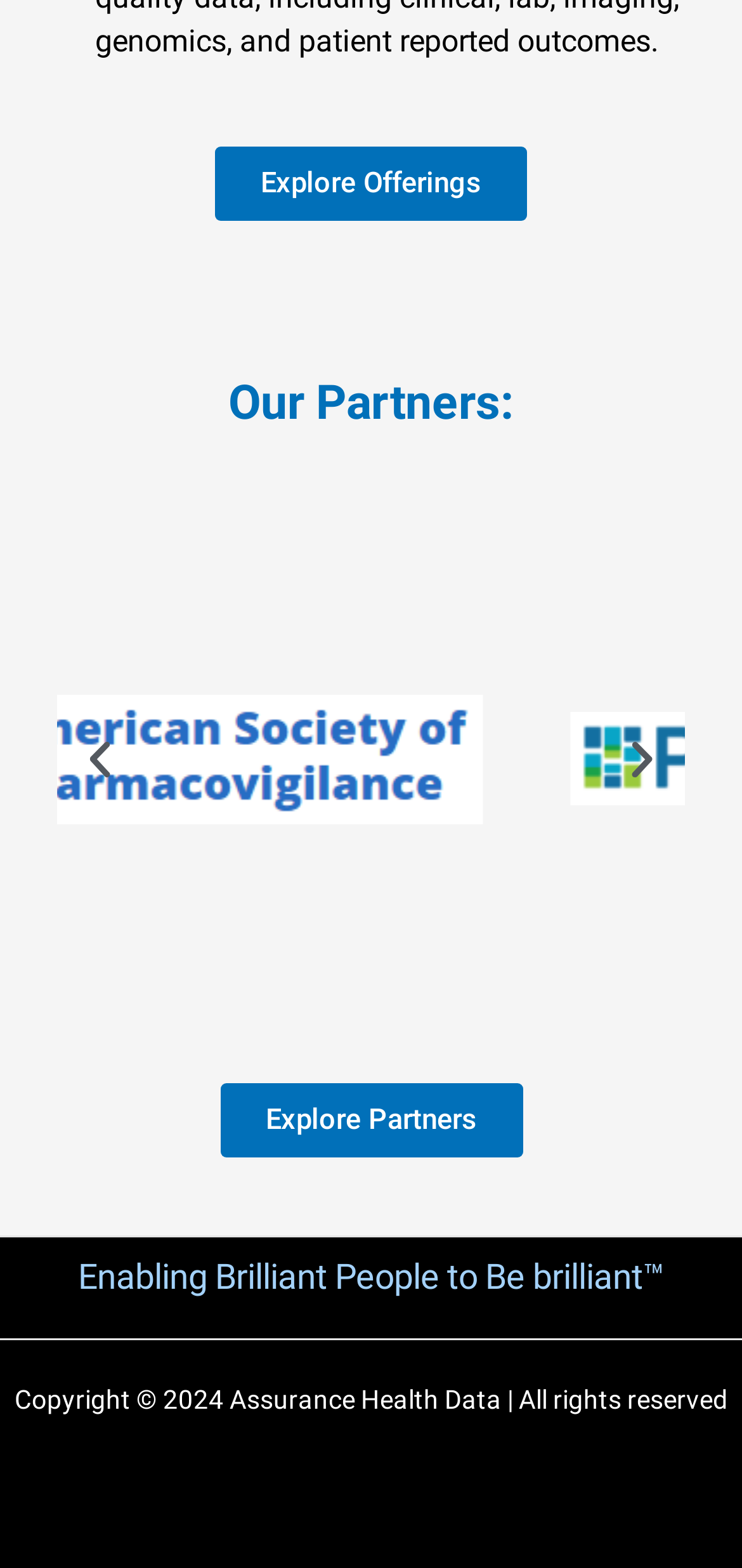What is the copyright year of the webpage? Using the information from the screenshot, answer with a single word or phrase.

2024